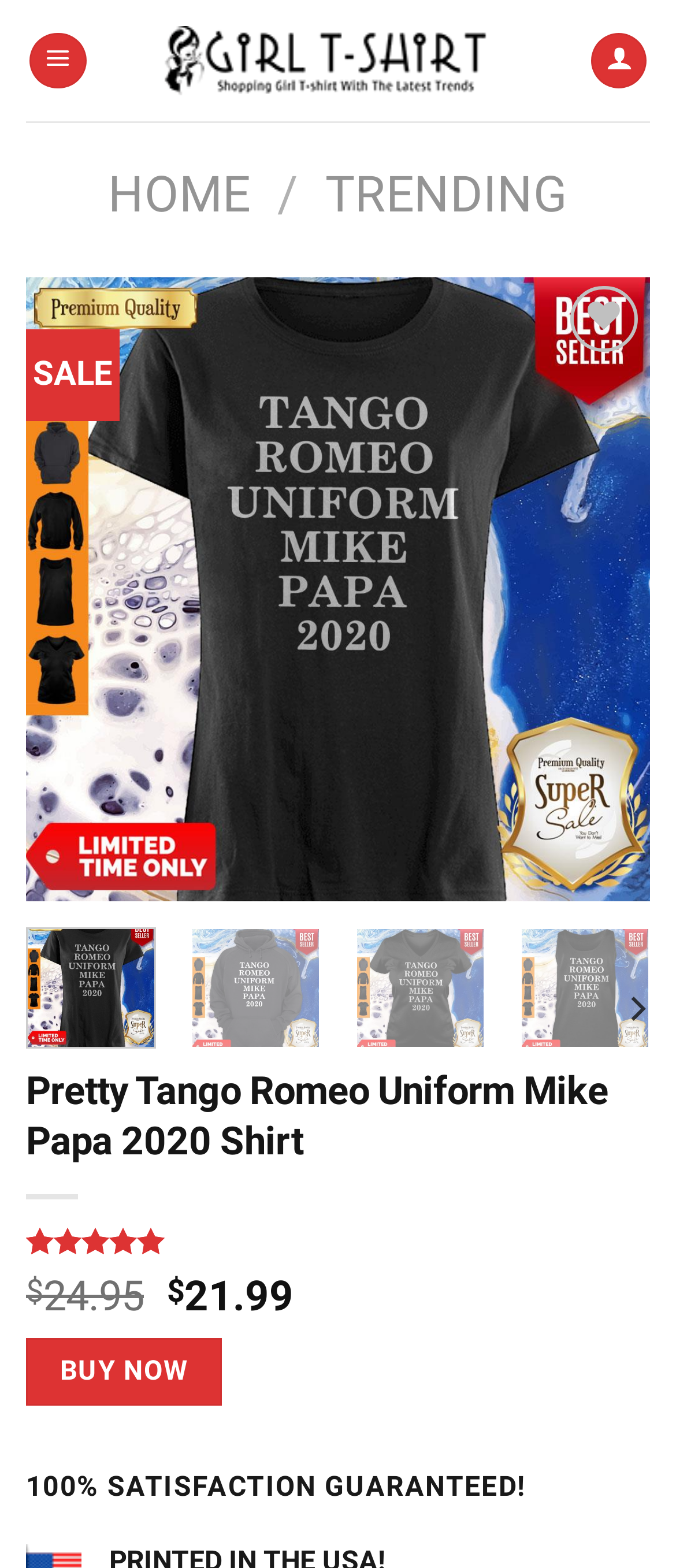Please specify the bounding box coordinates for the clickable region that will help you carry out the instruction: "Click the 'BUY NOW' button".

[0.038, 0.854, 0.329, 0.897]